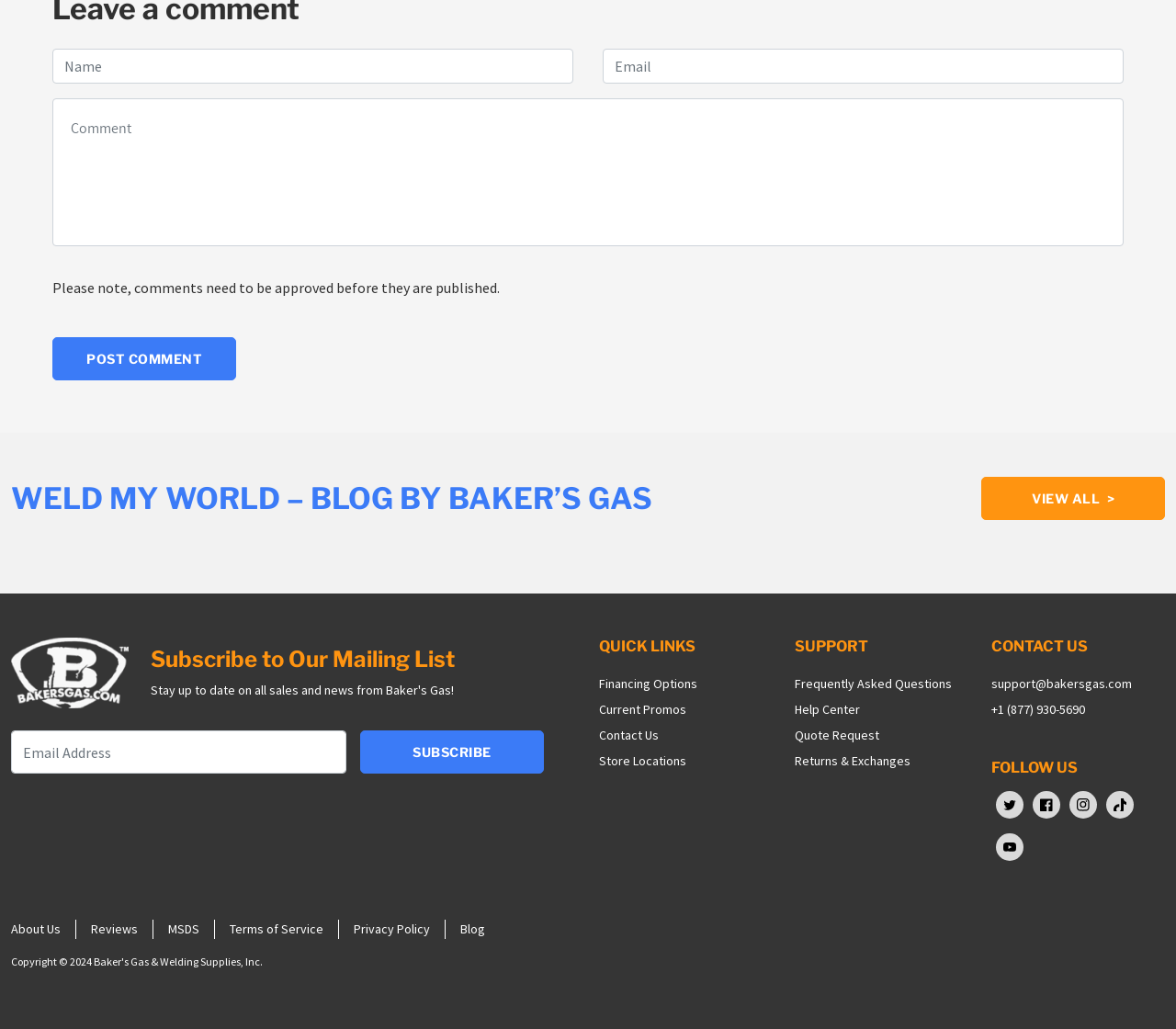What is the purpose of the 'Post comment' button?
Please answer the question with a single word or phrase, referencing the image.

To submit a comment